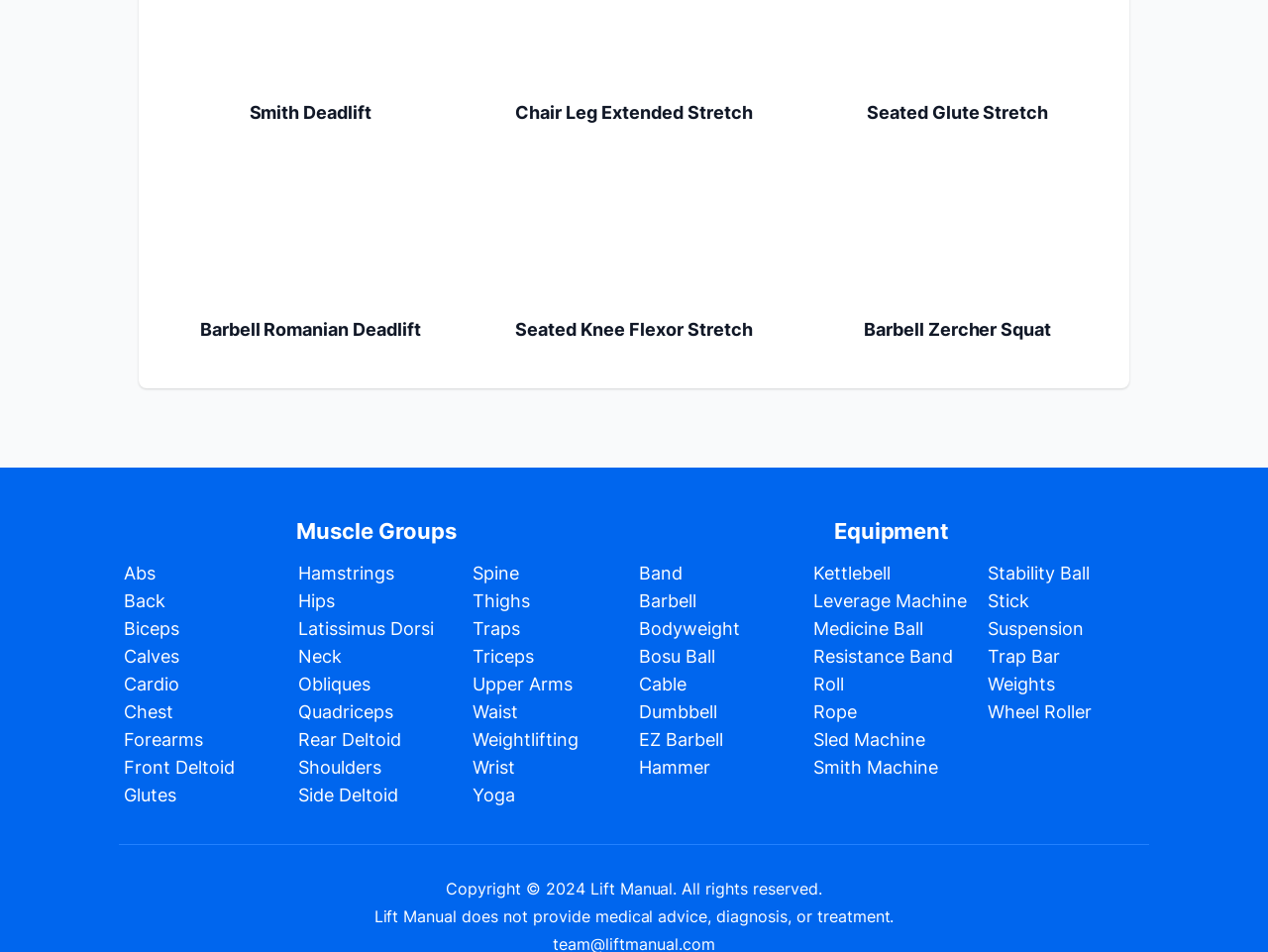Locate the bounding box coordinates of the area that needs to be clicked to fulfill the following instruction: "Select Muscle Groups". The coordinates should be in the format of four float numbers between 0 and 1, namely [left, top, right, bottom].

[0.234, 0.544, 0.36, 0.571]